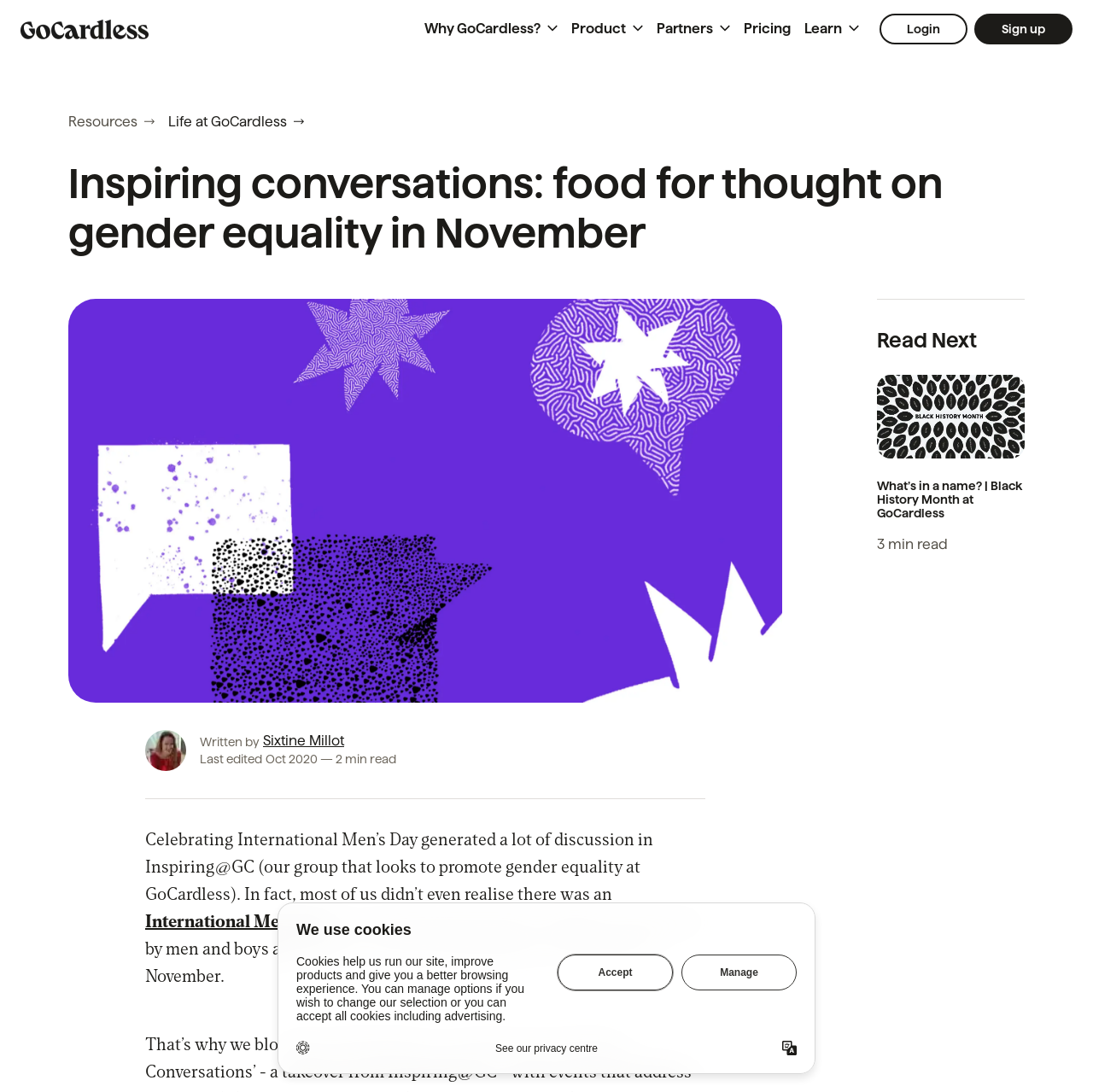How many minutes does it take to read the article 'What’s in a name? | Black History Month at GoCardless'?
Refer to the image and give a detailed answer to the question.

I found this answer by looking at the text content of the webpage, specifically the 'Read Next' section which mentions '3 min read' next to the article title.